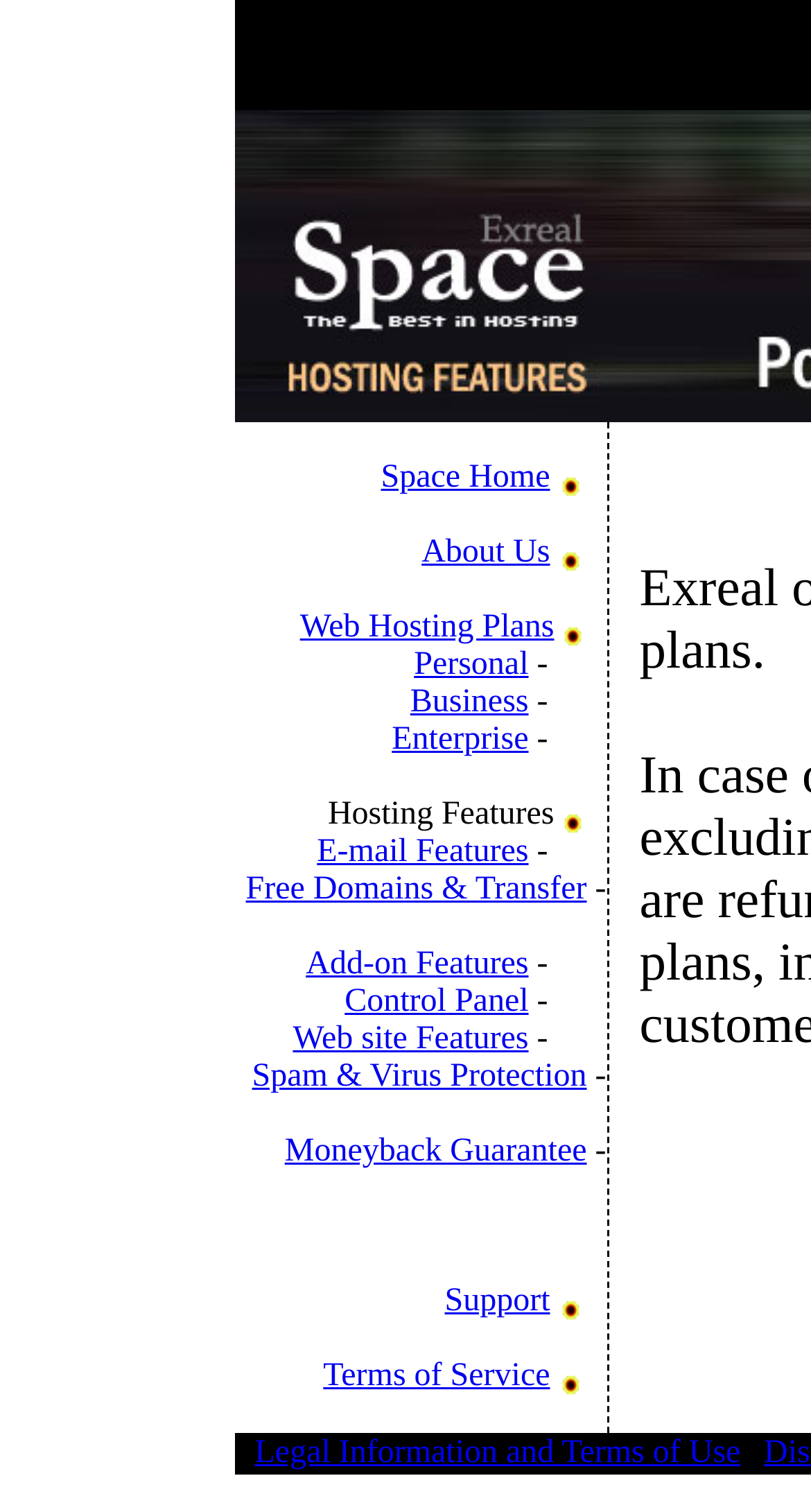Please determine the bounding box coordinates for the UI element described as: "E-mail Features".

[0.391, 0.552, 0.652, 0.575]